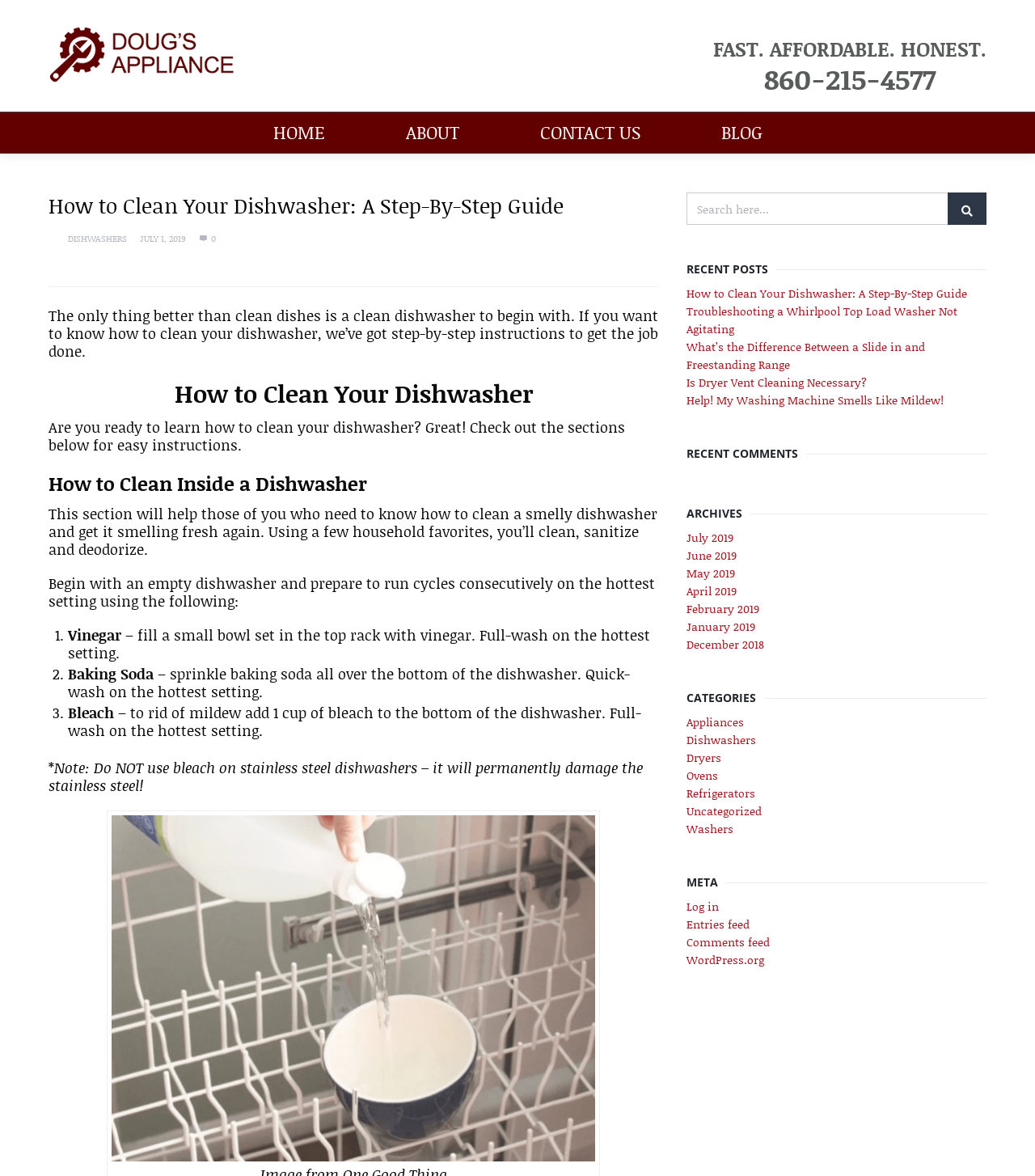Explain the webpage's layout and main content in detail.

This webpage is about cleaning dishwashers, specifically providing a step-by-step guide on how to do it. At the top, there is a logo of "Doug's Appliance Service" with a link to the service's homepage. Below the logo, there is a heading that reads "How to Clean Your Dishwasher: A Step-By-Step Guide" followed by a brief introduction to the importance of cleaning dishwashers.

The main content of the webpage is divided into sections, each with a heading that describes the topic. The first section is about cleaning inside a dishwasher, which provides instructions on how to remove smells, mold, and clogs using household items like vinegar, baking soda, and bleach. There are three steps listed, each with a brief description and a note about not using bleach on stainless steel dishwashers.

Below the instructions, there is a link to a related article about cleaning smelly dishwashers, accompanied by an image. On the right side of the webpage, there is a search bar with a placeholder text "Search here..." and a magnifying glass icon.

Further down, there are sections for recent posts, recent comments, archives, and categories. The recent posts section lists five links to other articles on the website, including the current one. The archives section lists links to articles from different months, from July 2019 to December 2018. The categories section lists links to articles categorized by appliance type, such as dishwashers, dryers, and refrigerators.

At the bottom of the webpage, there are links to log in, entries feed, comments feed, and WordPress.org.